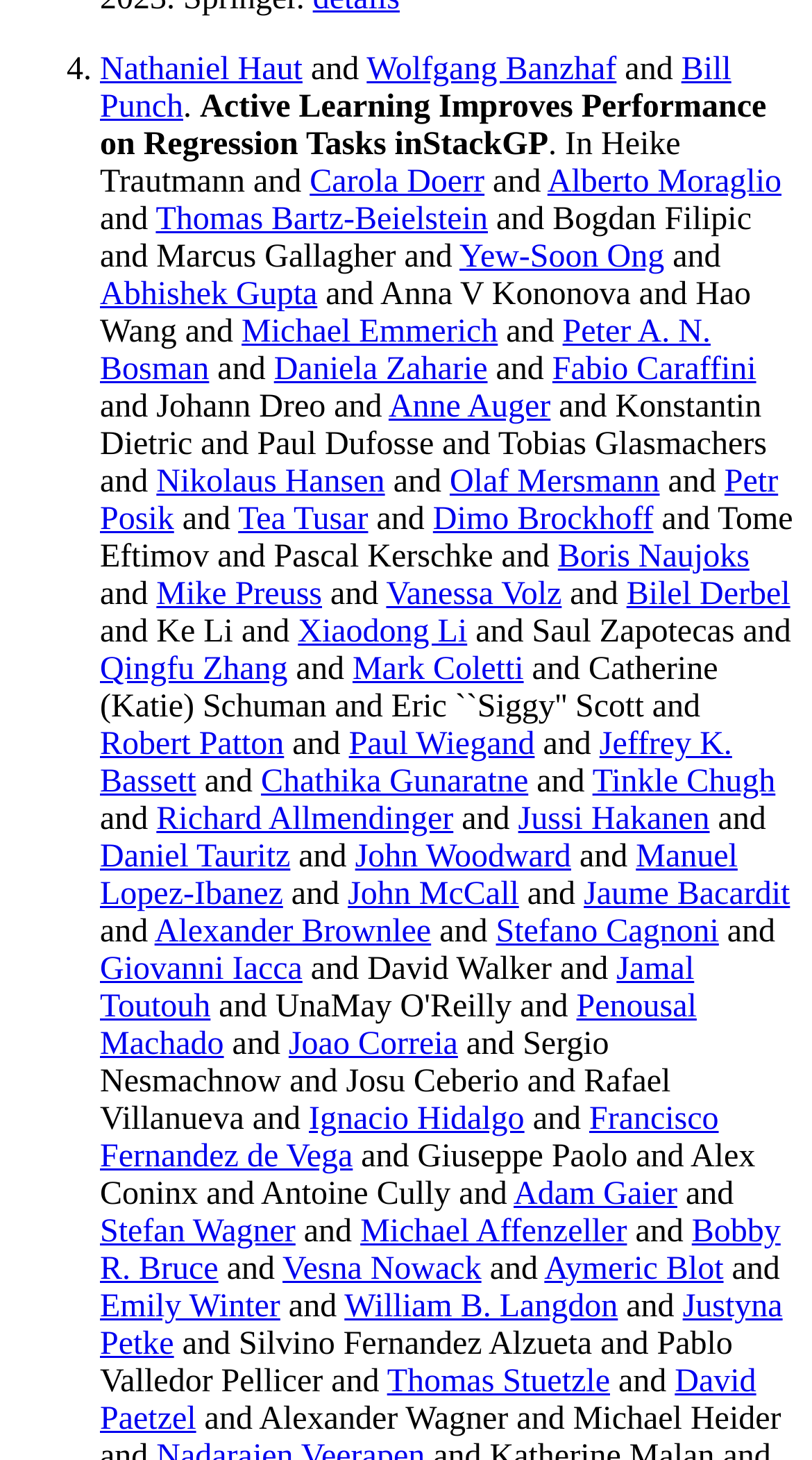Provide the bounding box coordinates in the format (top-left x, top-left y, bottom-right x, bottom-right y). All values are floating point numbers between 0 and 1. Determine the bounding box coordinate of the UI element described as: Peter A. N. Bosman

[0.123, 0.216, 0.875, 0.266]